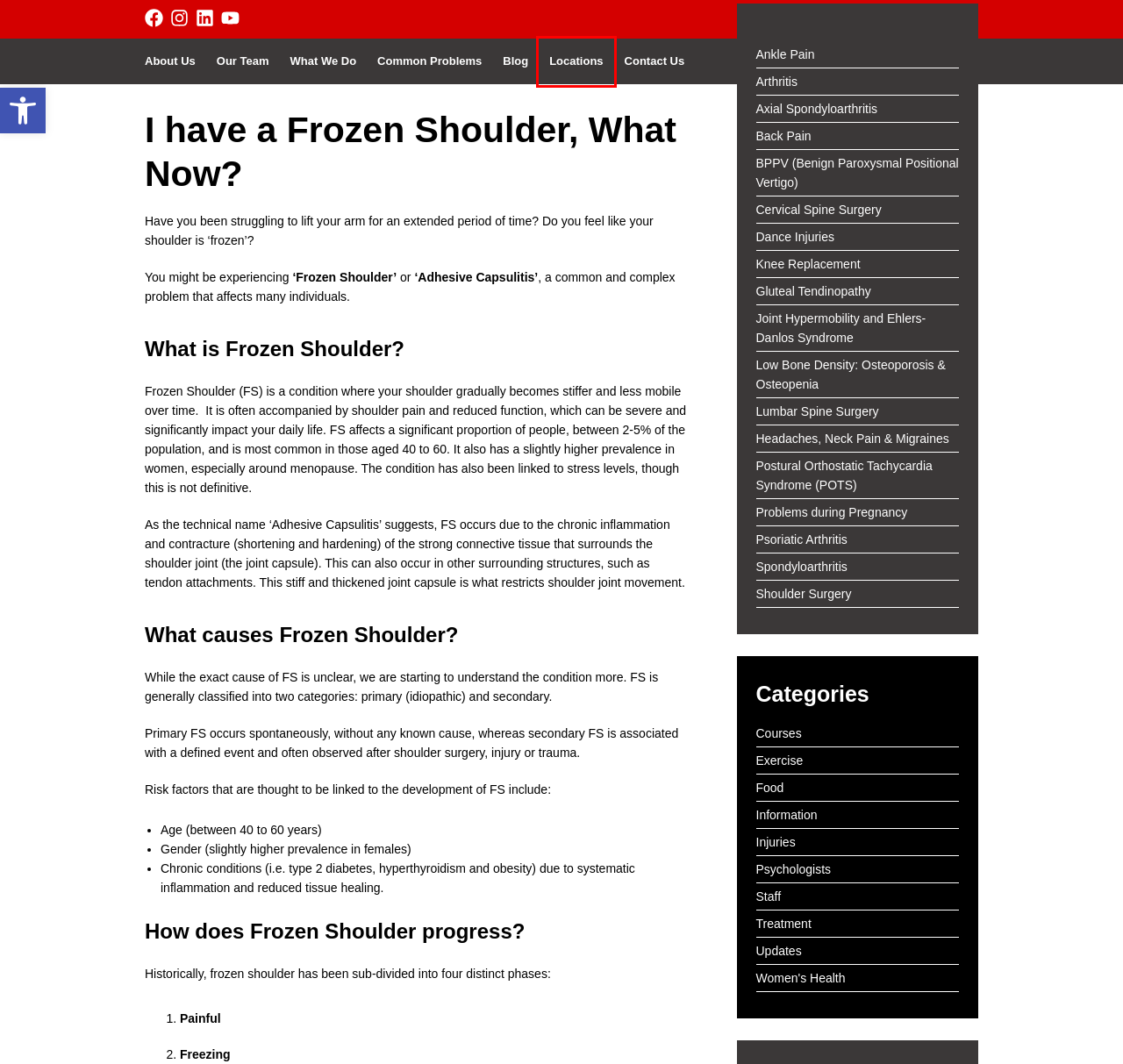Look at the screenshot of a webpage where a red rectangle bounding box is present. Choose the webpage description that best describes the new webpage after clicking the element inside the red bounding box. Here are the candidates:
A. Gluteal Tendinopathy Treatment | Move For Better Health™
B. Our Team | Move For Better Health™
C. Problems During Pregnancy | Move For Better Health™
D. Back Pain Treatment Adelaide | Move For Better Health™
E. About Us | Move For Better Health™
F. Joint Hypermobility And Ehlers-Danlos Syndrome  | Move For Better Health™
G. Axial Spondyloarthritis Treatment | Move For Better Health™
H. Locations | Move For Better Health™

H